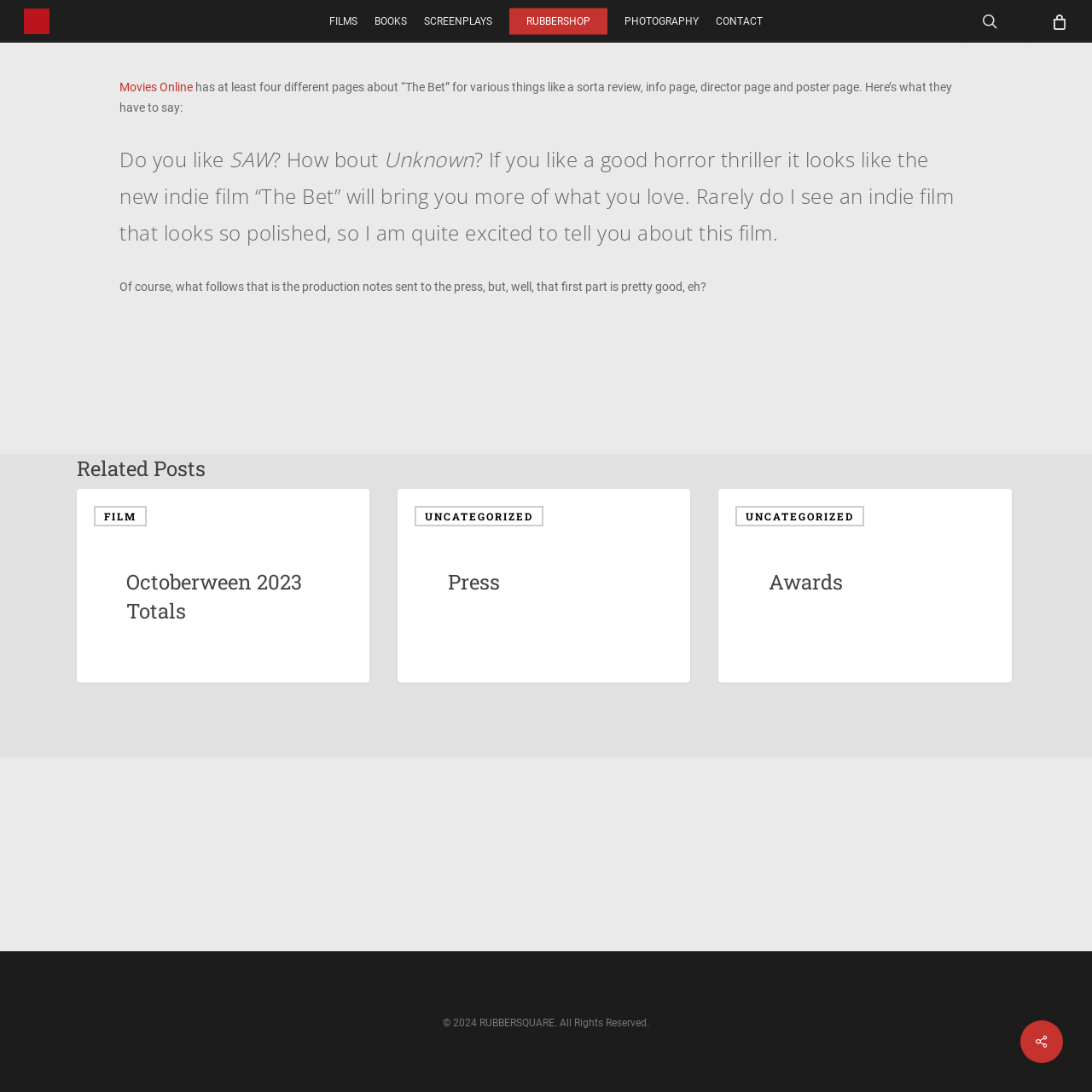Answer the question in a single word or phrase:
What is the theme of the 'Octoberween 2023 Totals' section?

Horror